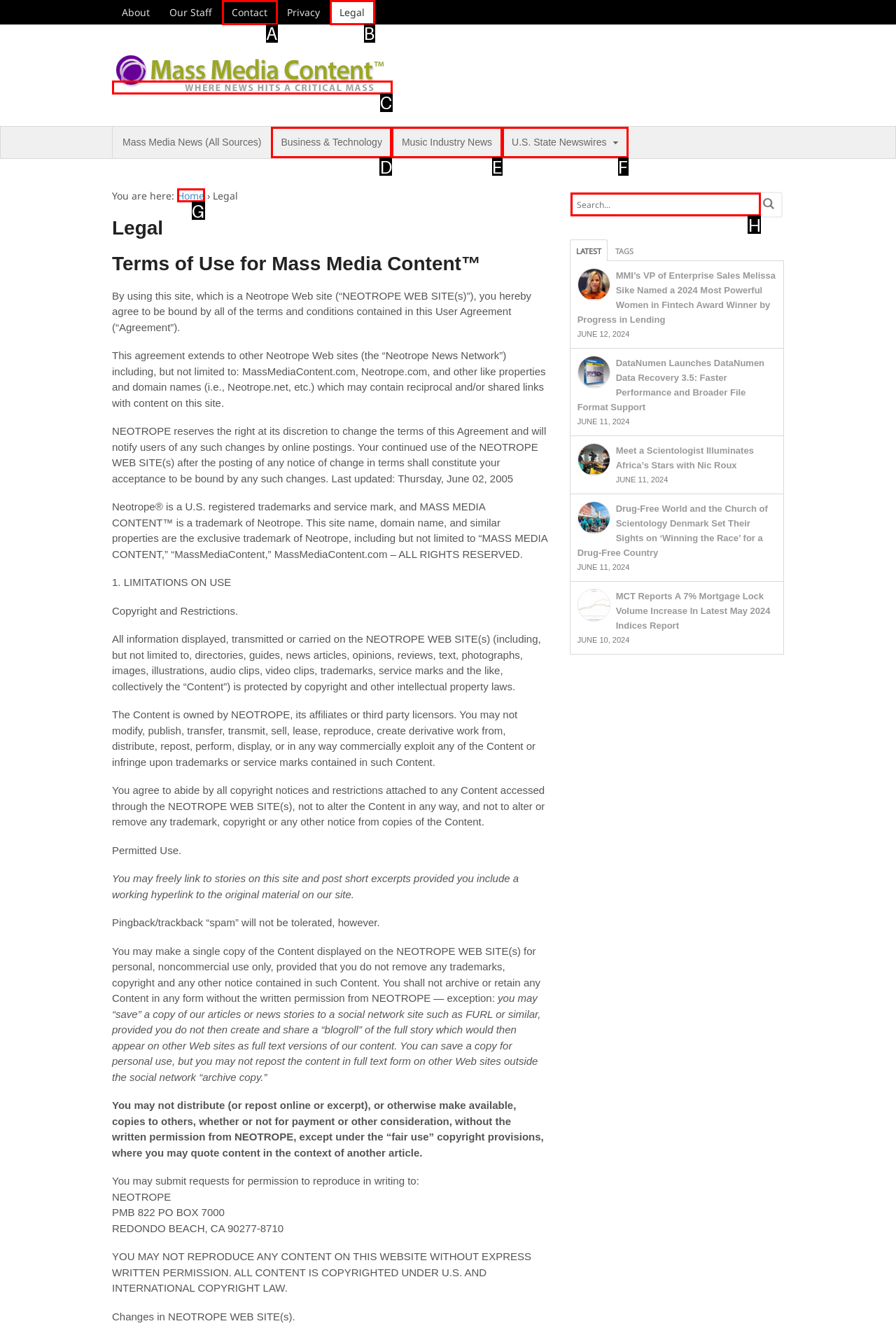Select the option that aligns with the description: aria-label="Grey Facebook Icon"
Respond with the letter of the correct choice from the given options.

None